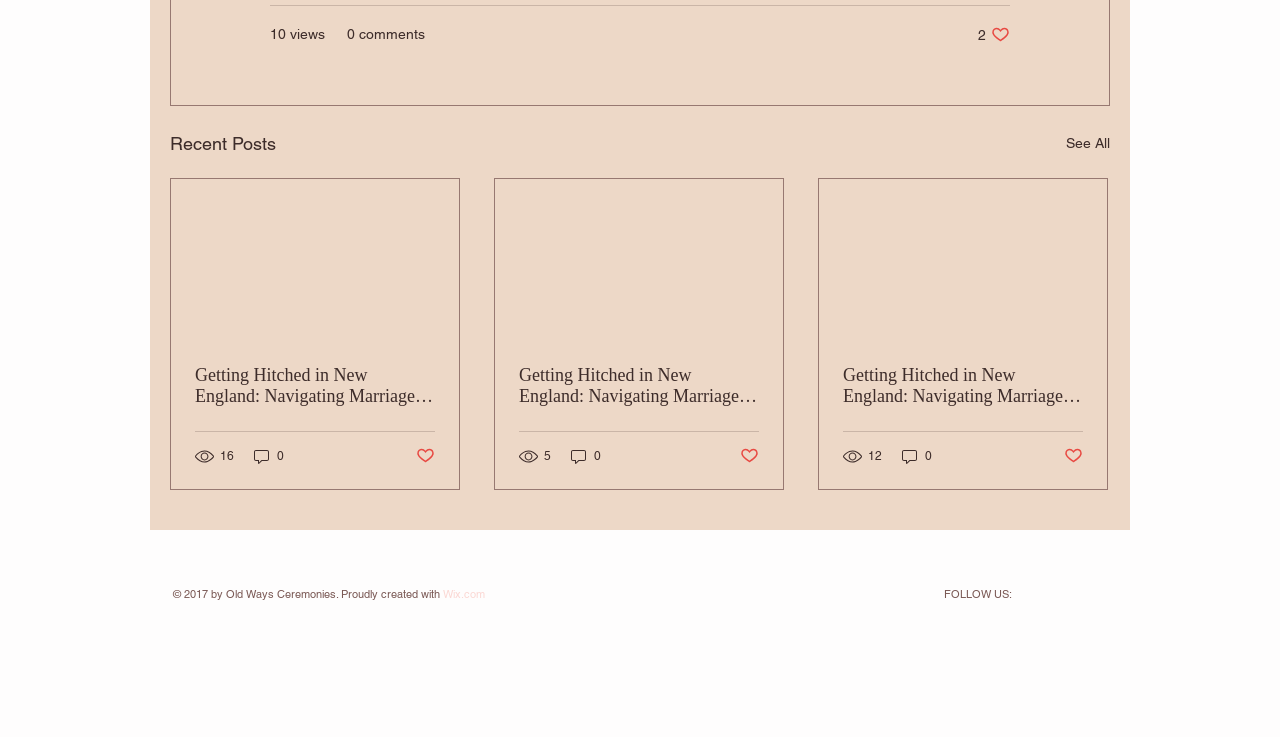Using the details in the image, give a detailed response to the question below:
What is the title of the first post?

I looked at the link element [486] inside the first article element [249], which contains the title of the post.